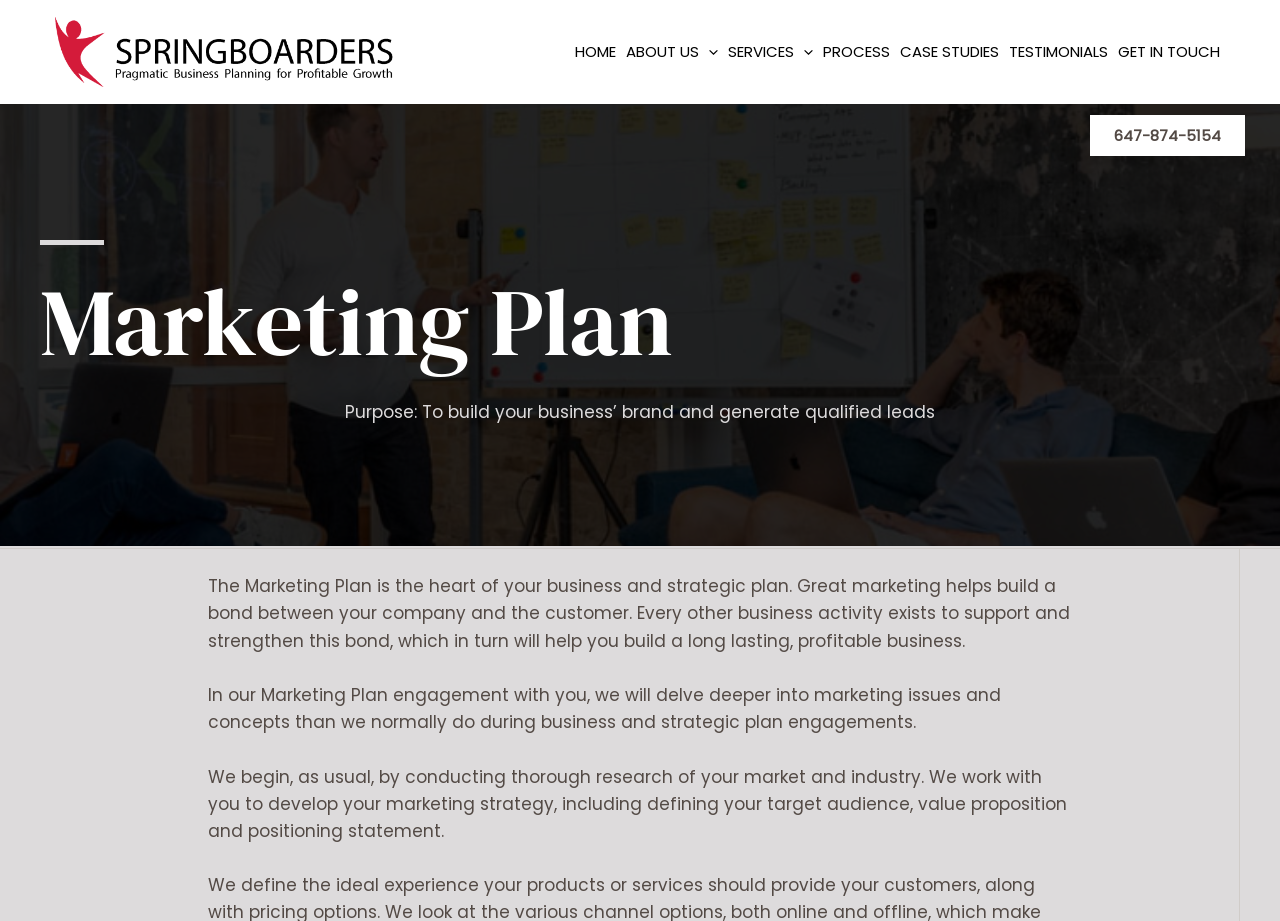Locate the UI element that matches the description parent_node: ABOUT US aria-label="Menu Toggle" in the webpage screenshot. Return the bounding box coordinates in the format (top-left x, top-left y, bottom-right x, bottom-right y), with values ranging from 0 to 1.

[0.546, 0.04, 0.561, 0.073]